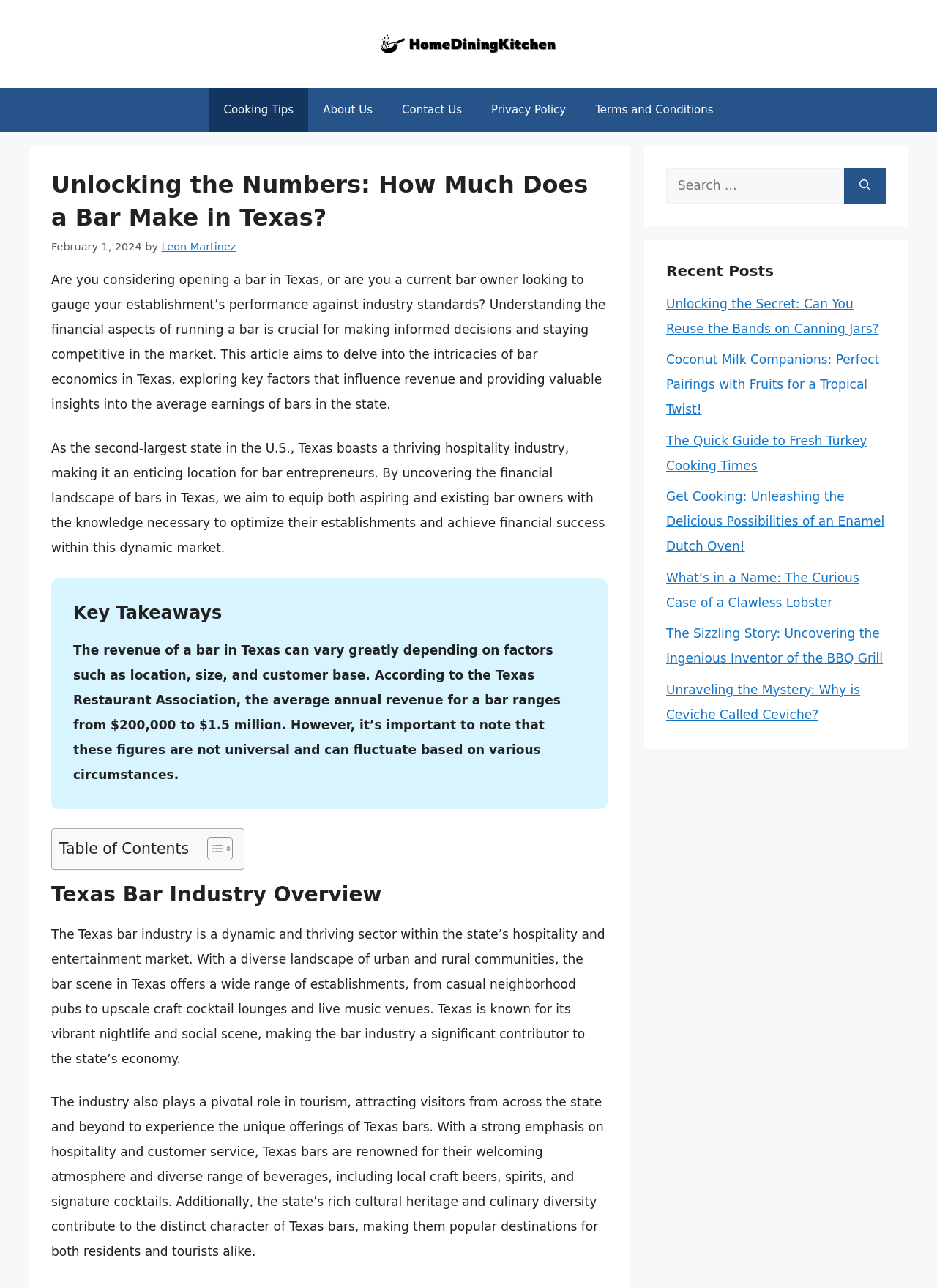Kindly determine the bounding box coordinates for the clickable area to achieve the given instruction: "Toggle the table of contents".

[0.209, 0.649, 0.245, 0.669]